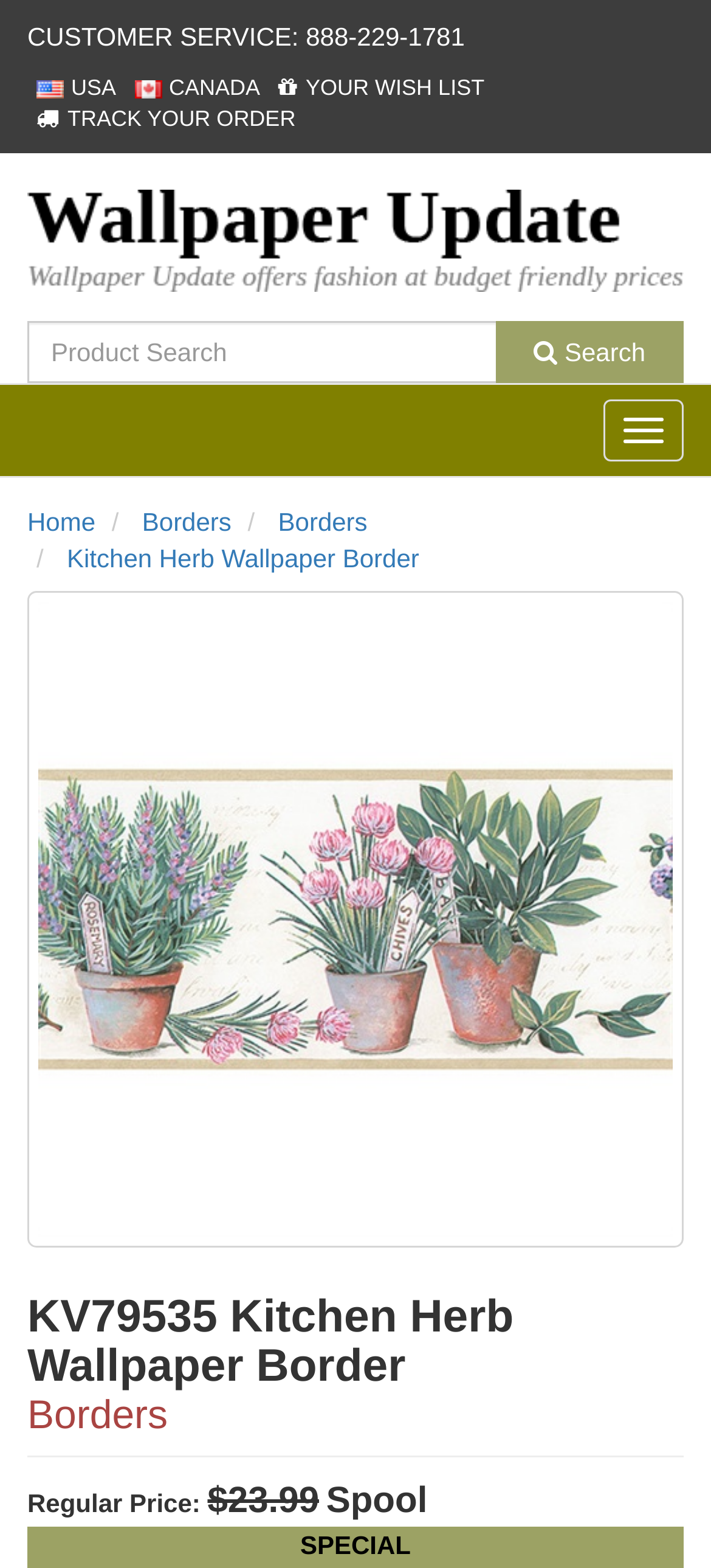Identify the bounding box coordinates of the region I need to click to complete this instruction: "go to home page".

[0.038, 0.323, 0.134, 0.342]